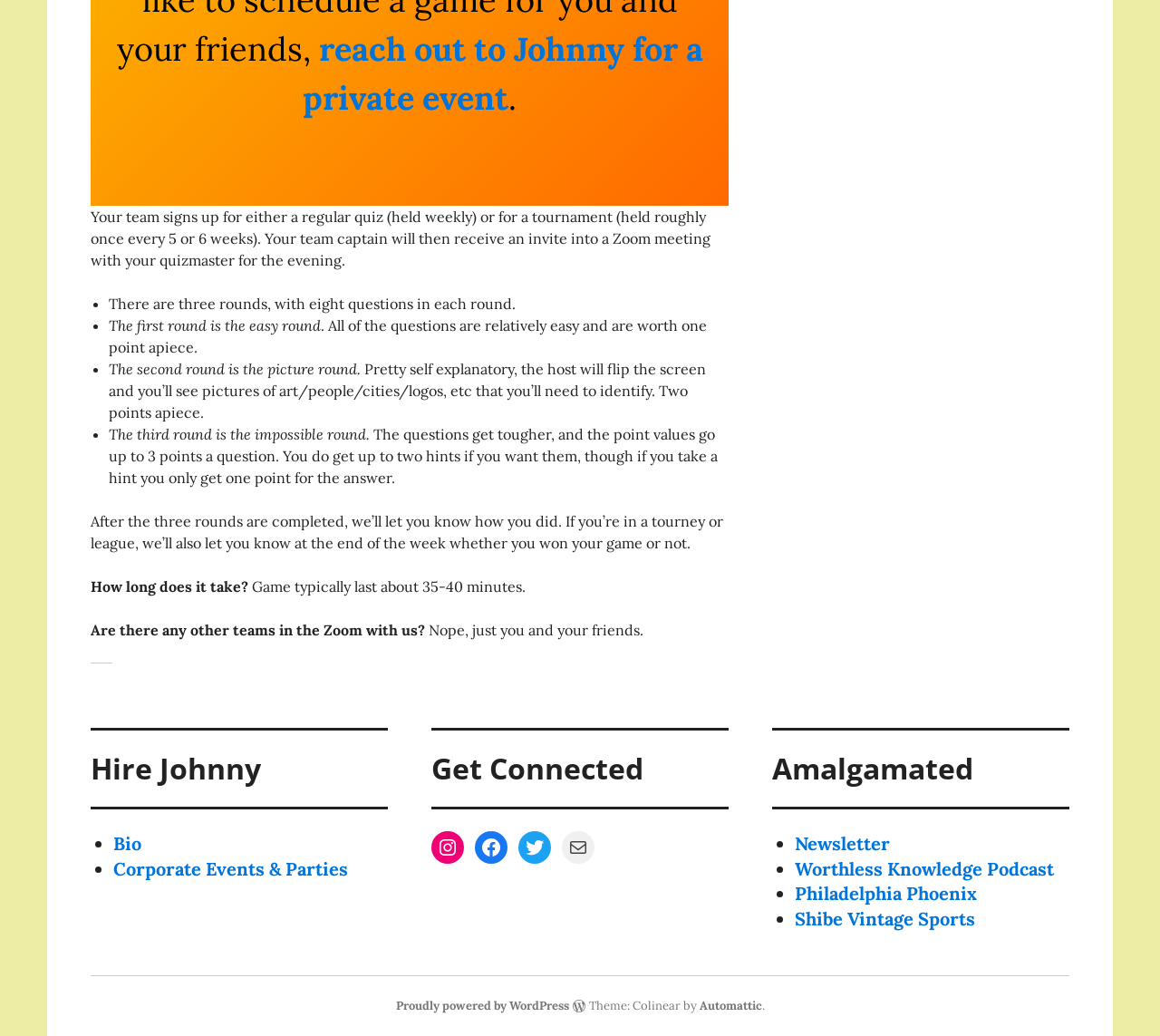Could you indicate the bounding box coordinates of the region to click in order to complete this instruction: "learn more about Johnny's bio".

[0.098, 0.803, 0.122, 0.825]